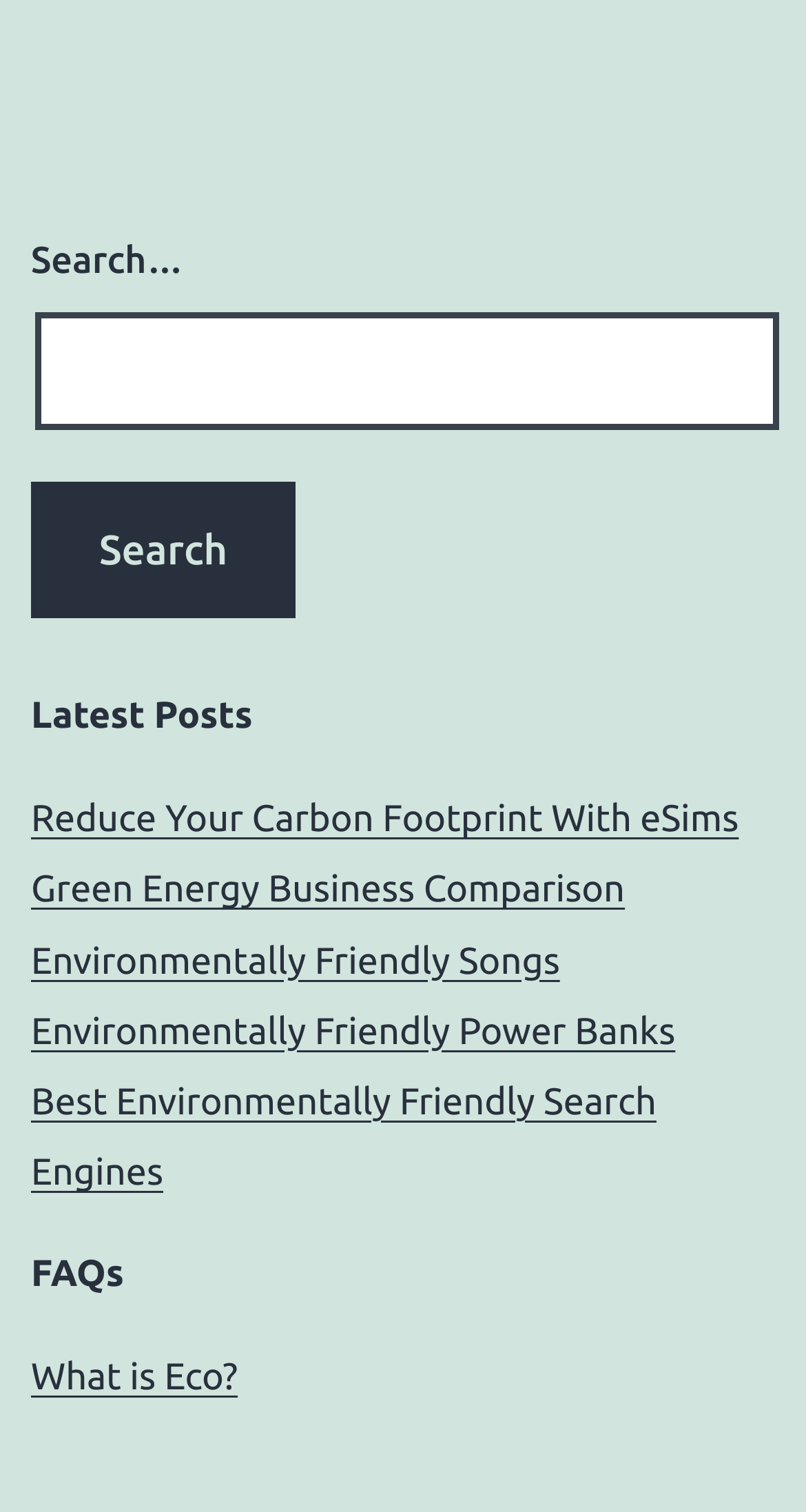Identify the bounding box coordinates of the region I need to click to complete this instruction: "View the FAQs section".

[0.038, 0.826, 0.962, 0.861]